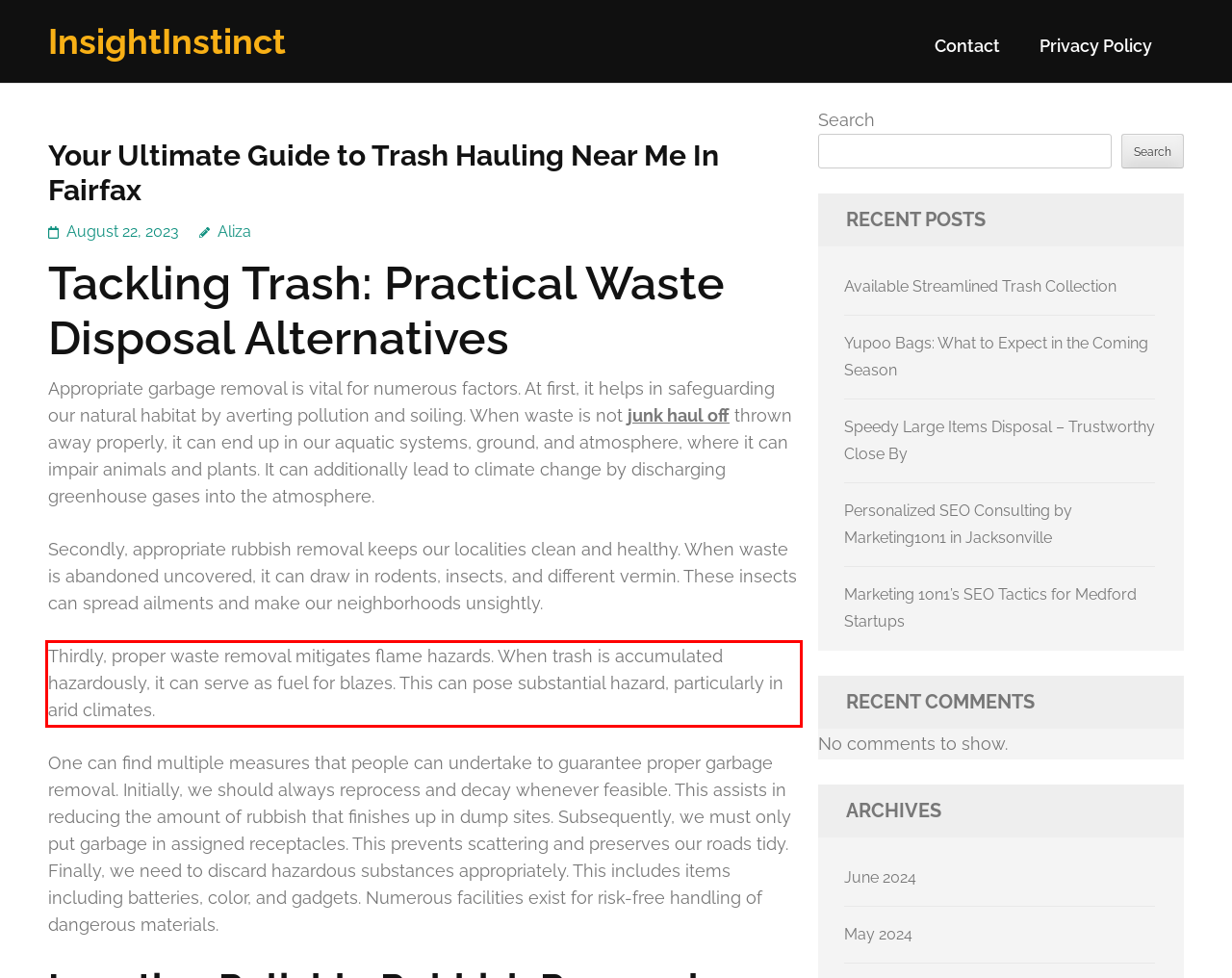Examine the webpage screenshot and use OCR to obtain the text inside the red bounding box.

Thirdly, proper waste removal mitigates flame hazards. When trash is accumulated hazardously, it can serve as fuel for blazes. This can pose substantial hazard, particularly in arid climates.